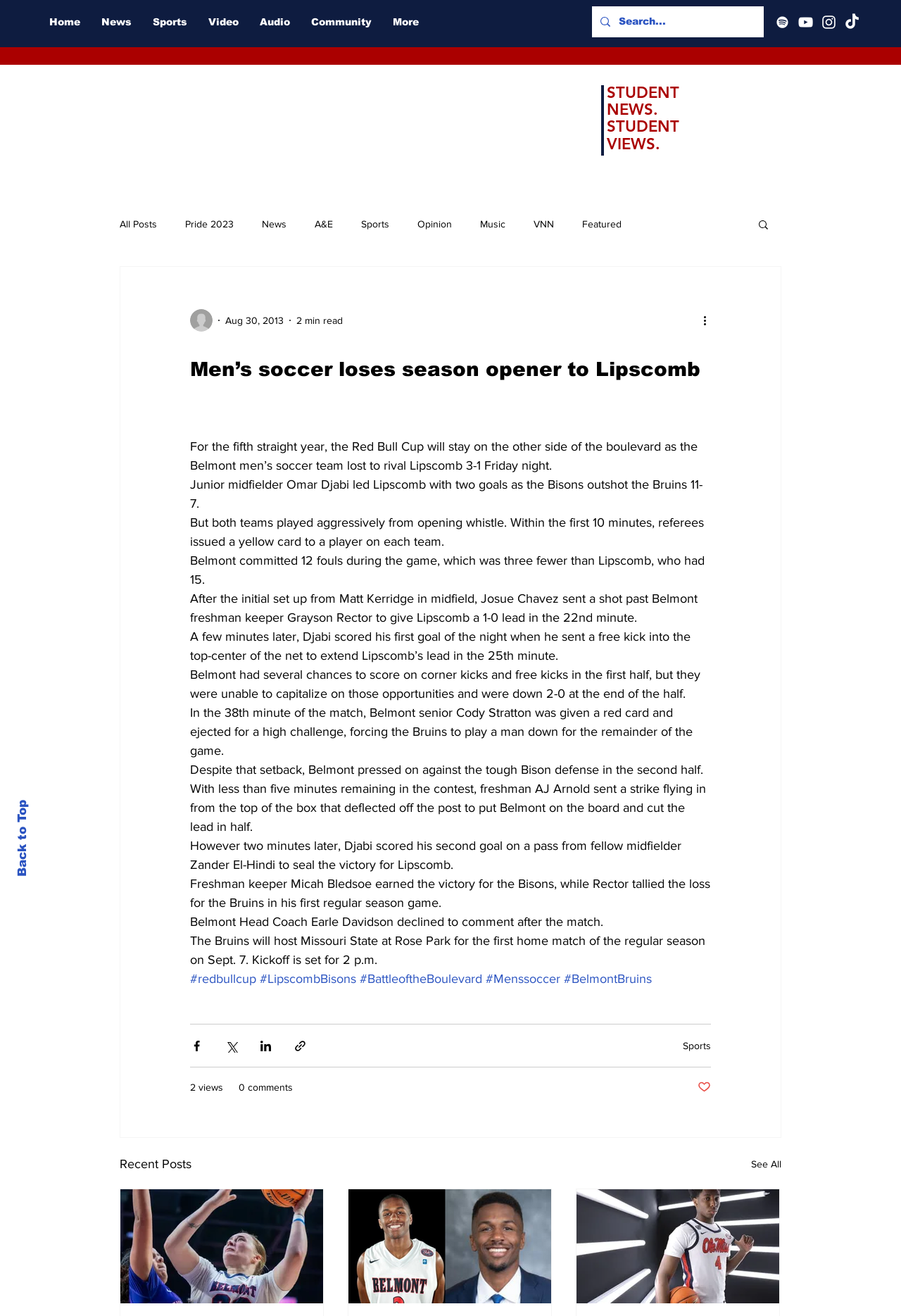Bounding box coordinates are specified in the format (top-left x, top-left y, bottom-right x, bottom-right y). All values are floating point numbers bounded between 0 and 1. Please provide the bounding box coordinate of the region this sentence describes: aria-label="More actions"

[0.778, 0.237, 0.797, 0.25]